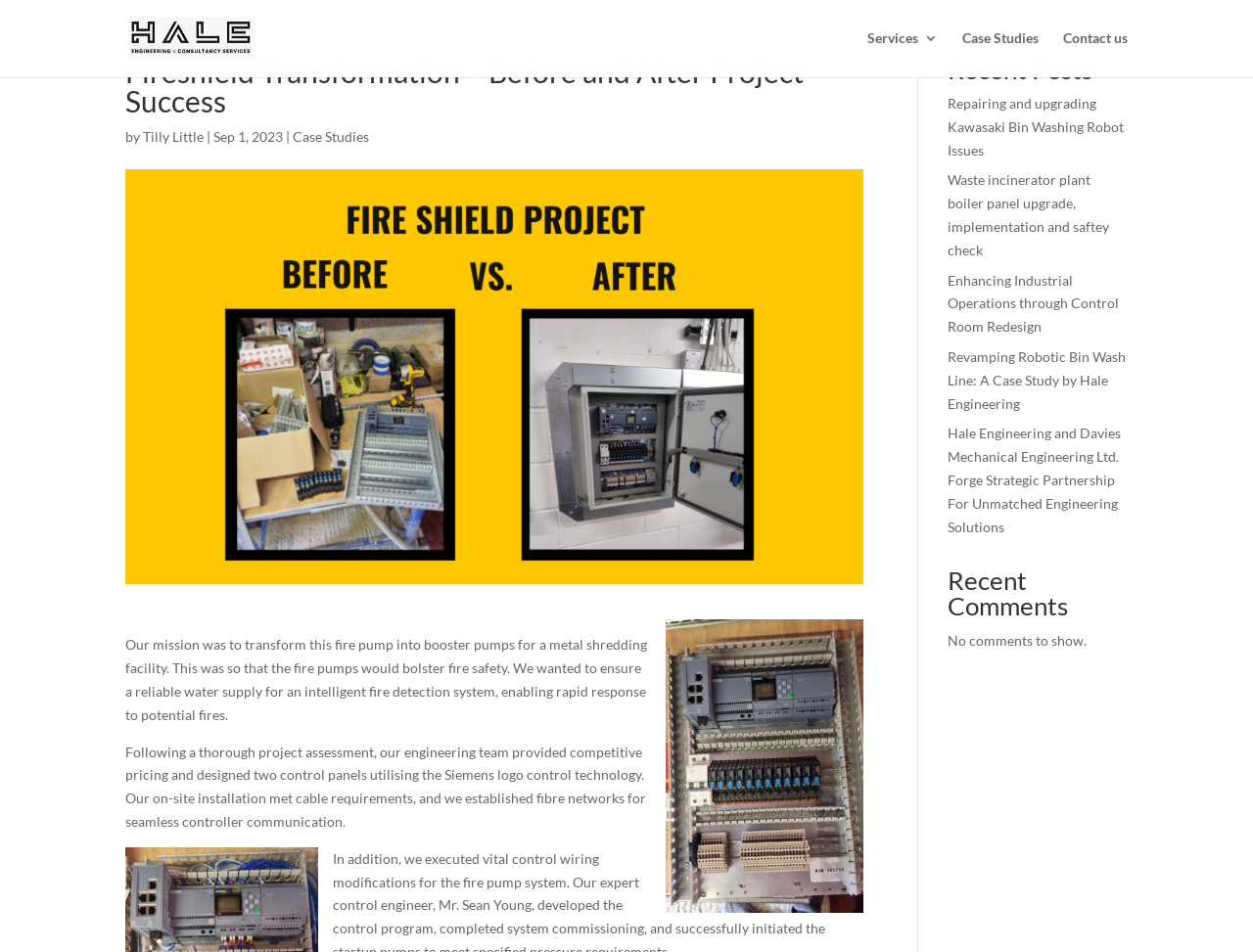Give a detailed account of the webpage.

The webpage is about a case study on optimizing fire pump efficiency for a metal shredding facility's safety. At the top, there is a heading that reads "Fireshield Transformation – Before and After Project Success" followed by the author's name "Tilly Little" and the date "Sep 1, 2023". 

Below the heading, there are three paragraphs of text that describe the project's mission, which was to transform a fire pump into a booster pump to ensure a reliable water supply for an intelligent fire detection system. The text explains that the engineering team designed two control panels using Siemens logo control technology and installed them on-site, meeting cable requirements and establishing fibre networks for seamless controller communication.

On the right side of the page, there are three sections. The first section is titled "Recent Posts" and lists five links to other case studies, including "Repairing and upgrading Kawasaki Bin Washing Robot Issues" and "Enhancing Industrial Operations through Control Room Redesign". The second section is titled "Recent Comments" and indicates that there are no comments to show.